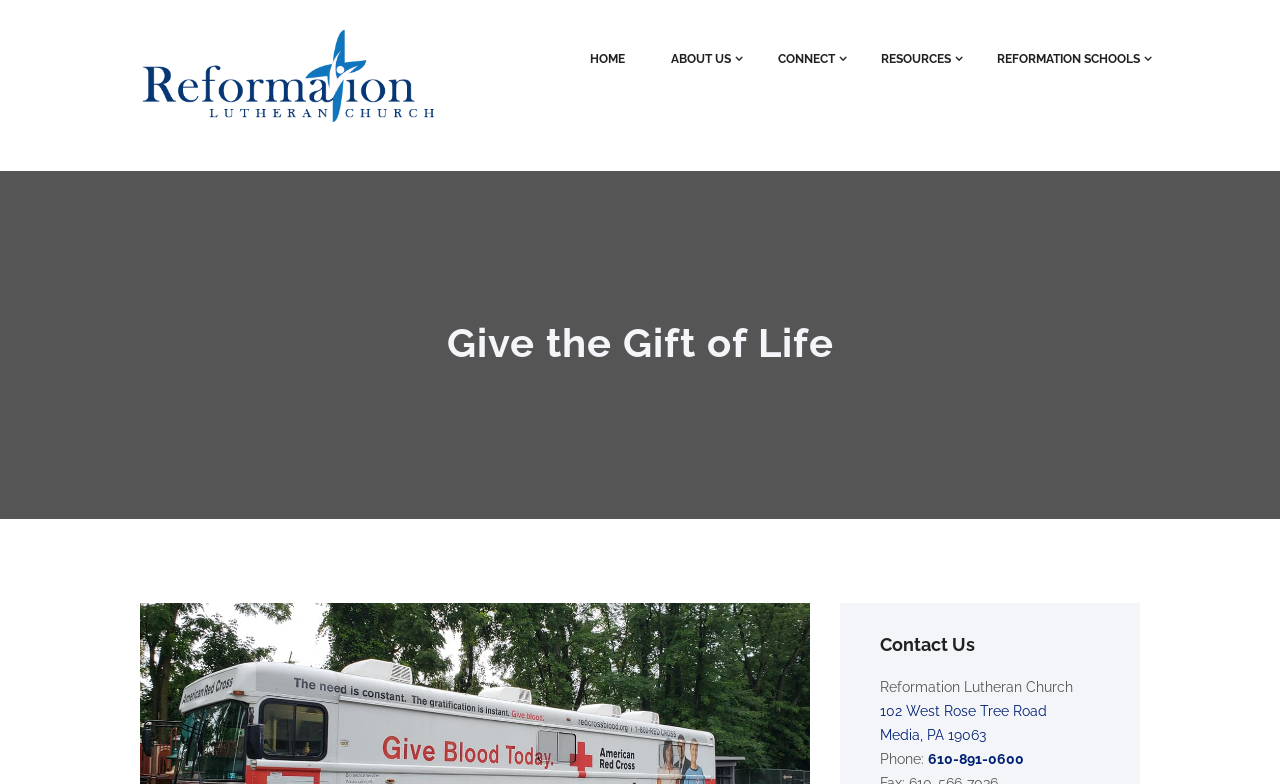Find the bounding box coordinates for the UI element whose description is: "About Us". The coordinates should be four float numbers between 0 and 1, in the format [left, top, right, bottom].

[0.525, 0.05, 0.571, 0.1]